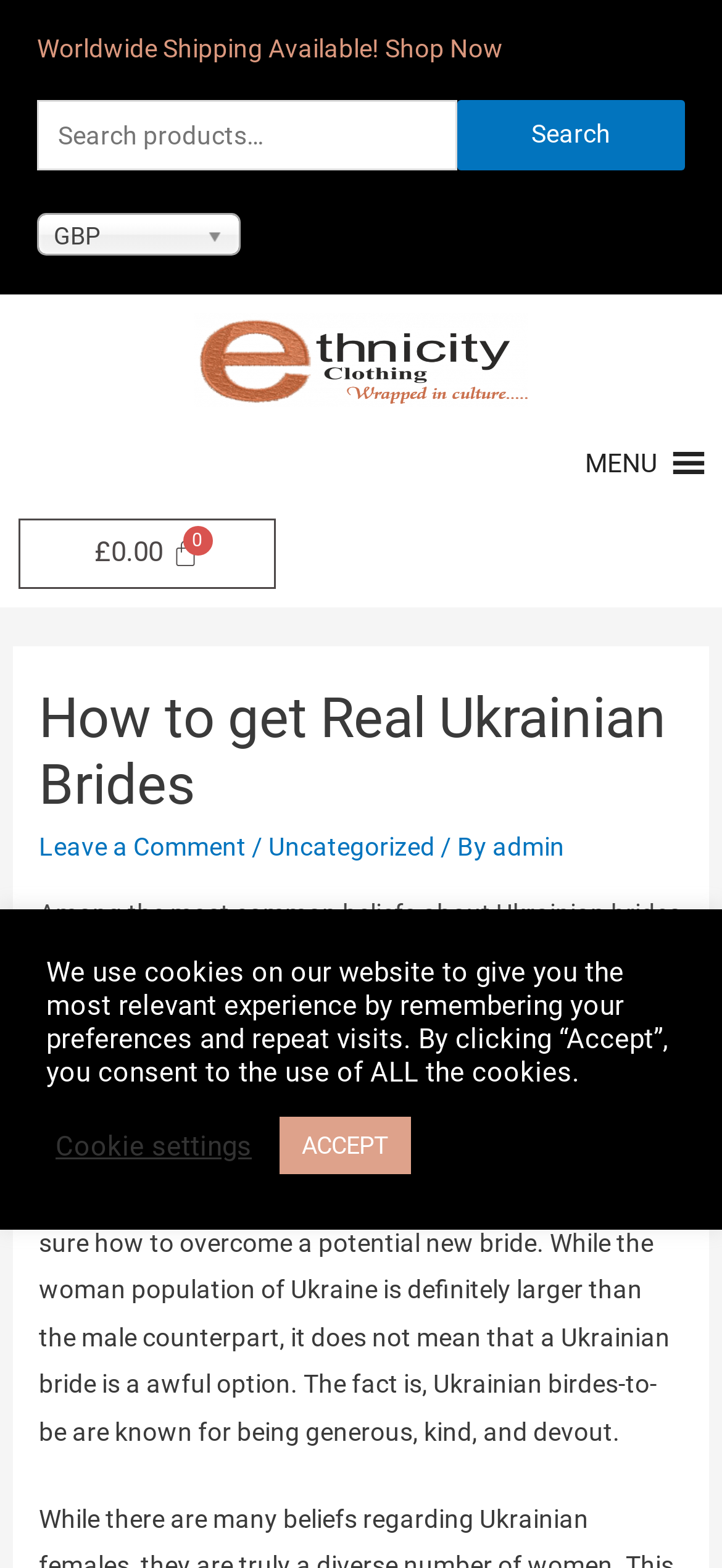Find the headline of the webpage and generate its text content.

How to get Real Ukrainian Brides